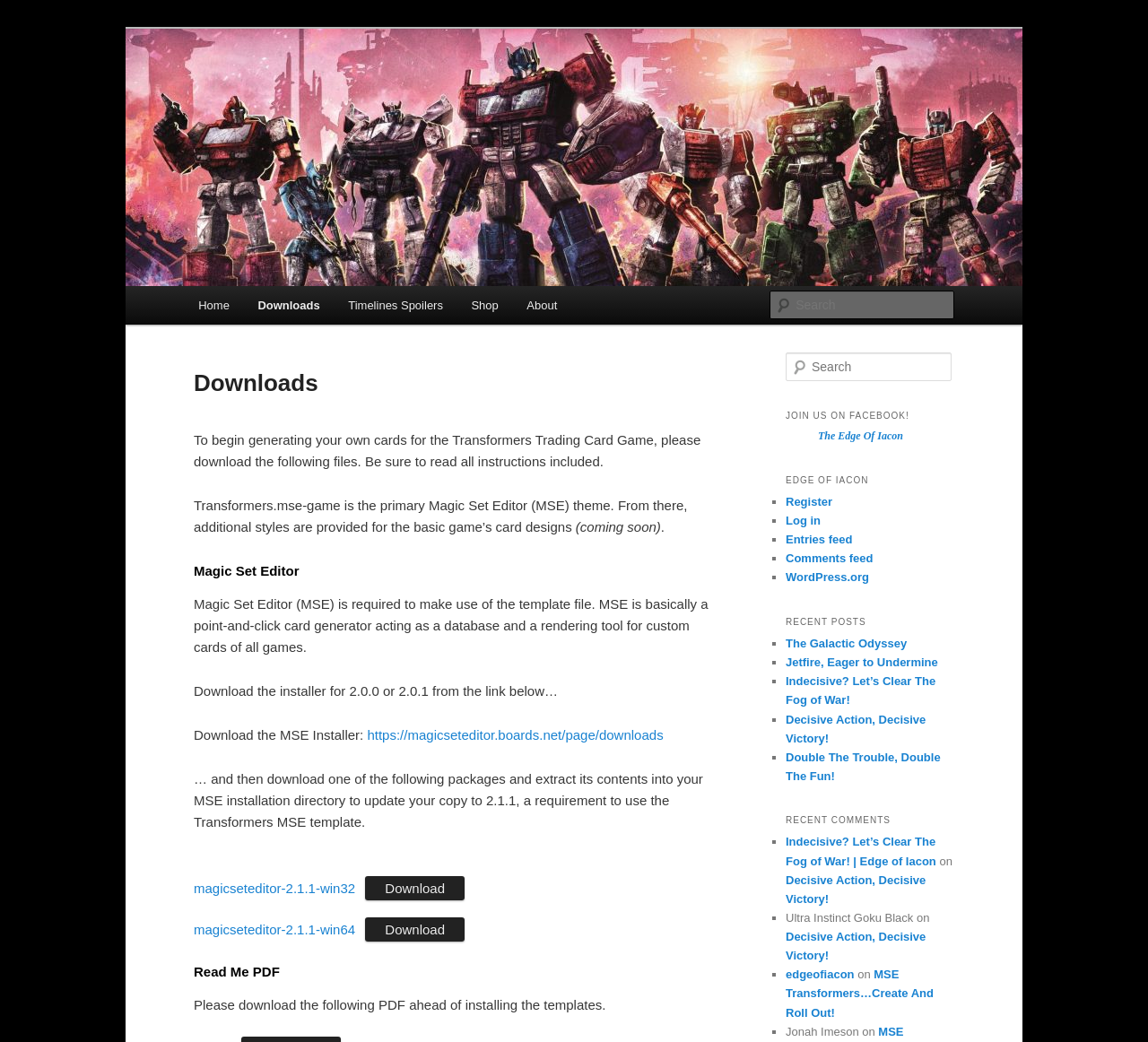What is the name of the Facebook page mentioned on the webpage?
Identify the answer in the screenshot and reply with a single word or phrase.

The Edge Of Iacon